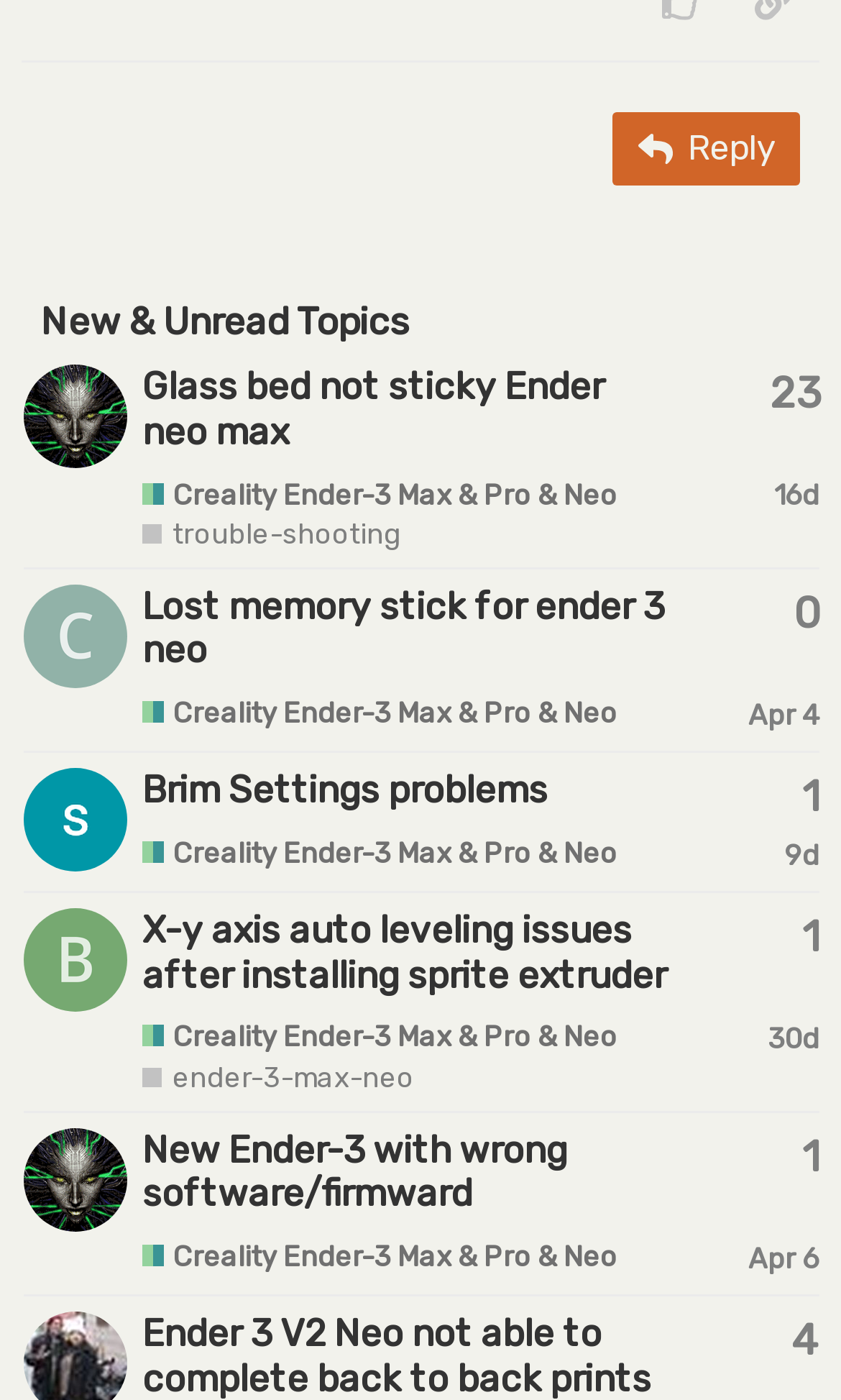Using the provided element description: "aria-label="CAPT9224's profile, latest poster"", determine the bounding box coordinates of the corresponding UI element in the screenshot.

[0.028, 0.439, 0.151, 0.466]